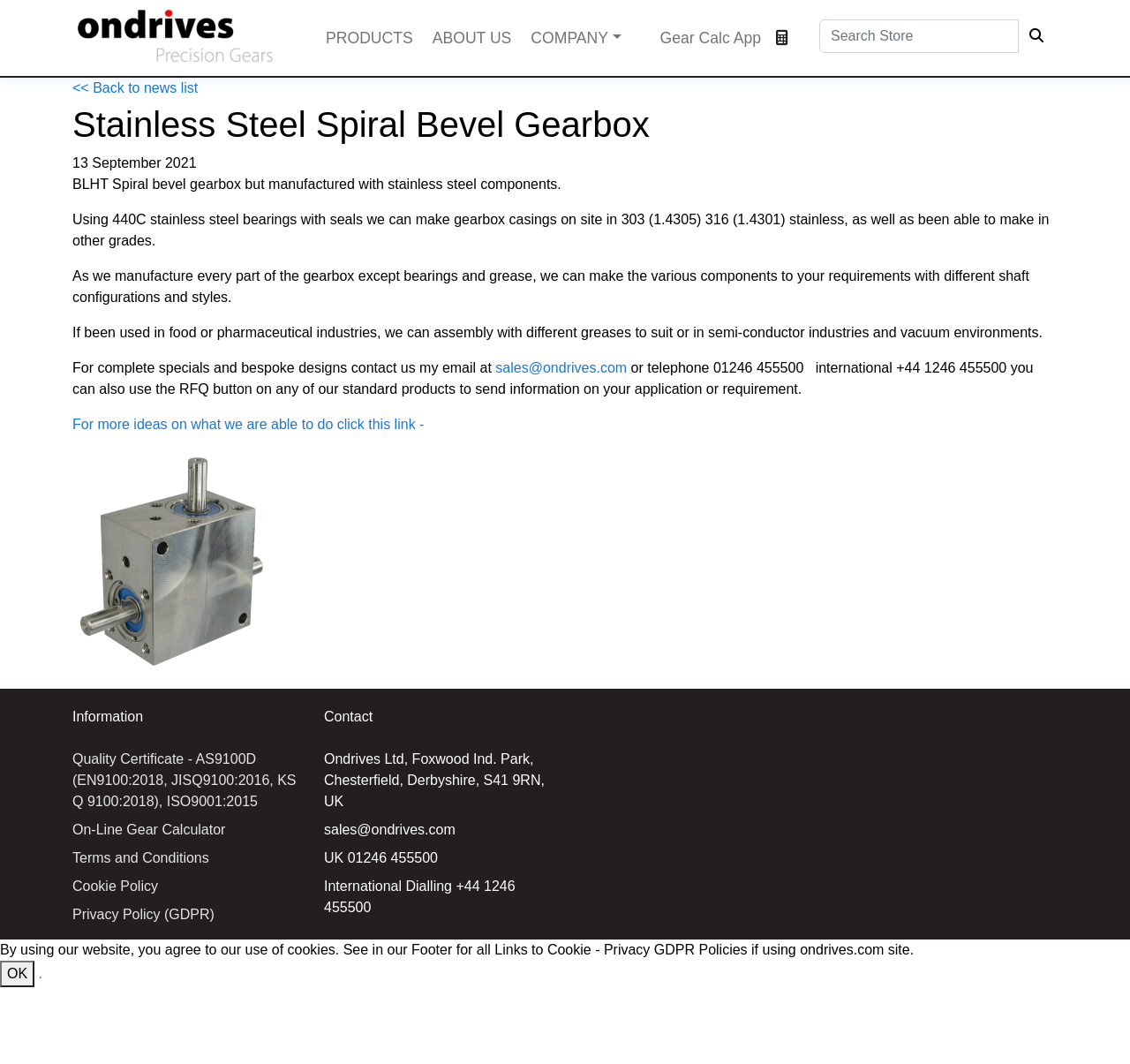Find the bounding box coordinates of the clickable area required to complete the following action: "Contact us via email".

[0.439, 0.339, 0.555, 0.353]